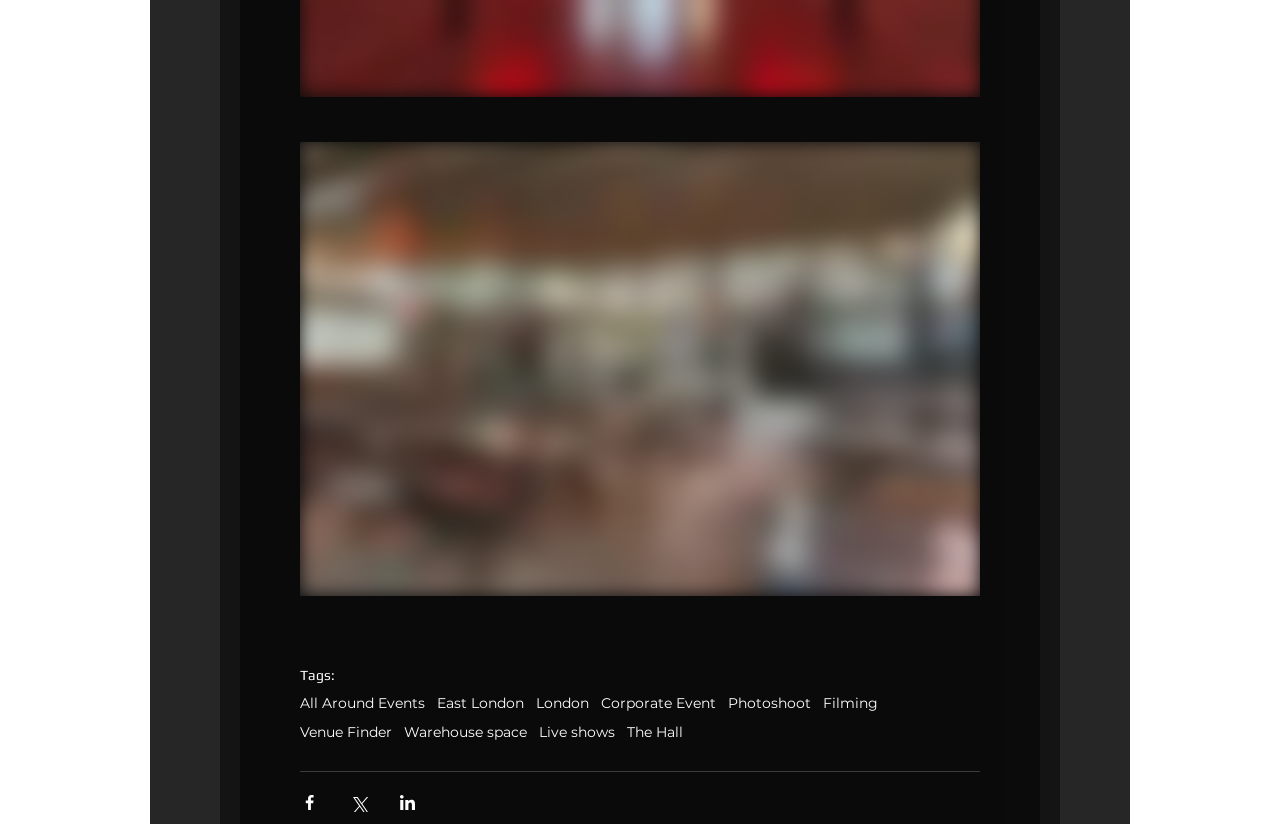Locate the bounding box coordinates of the UI element described by: "East London". Provide the coordinates as four float numbers between 0 and 1, formatted as [left, top, right, bottom].

[0.341, 0.844, 0.409, 0.864]